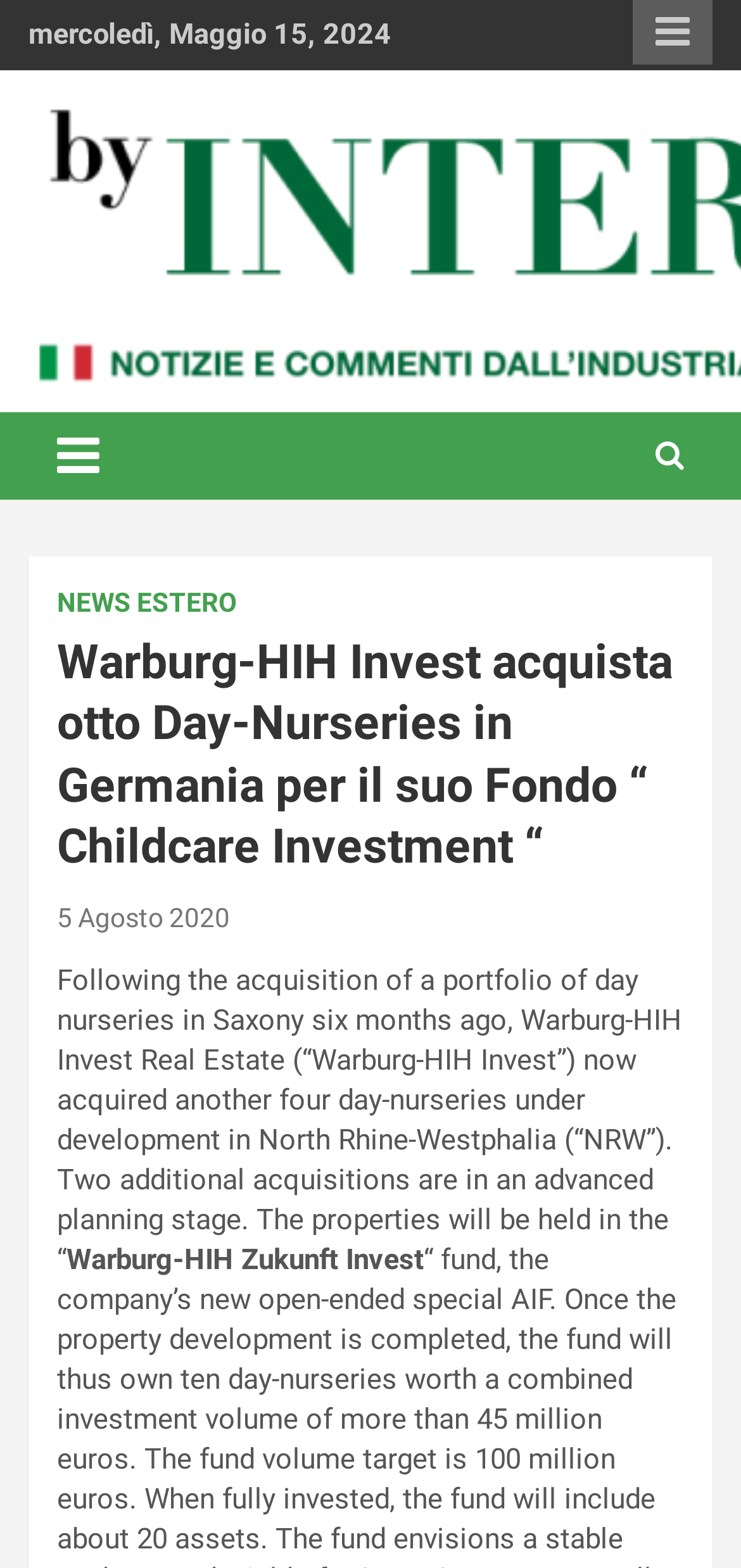What is the date of the article?
Examine the webpage screenshot and provide an in-depth answer to the question.

The date of the article can be found at the top of the webpage, where it says 'mercoledì, Maggio 15, 2024'.